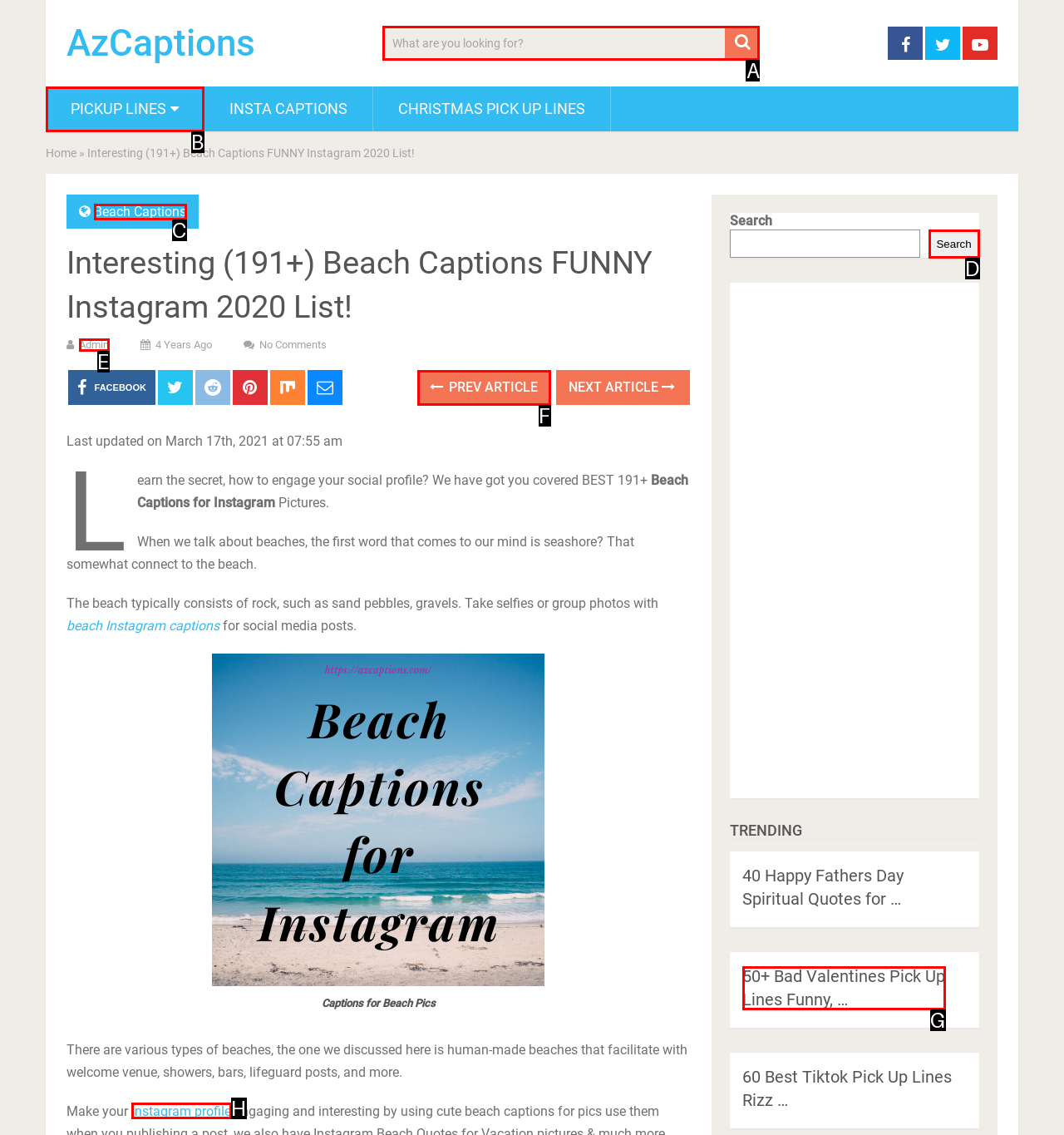Indicate the HTML element to be clicked to accomplish this task: Search for something Respond using the letter of the correct option.

A